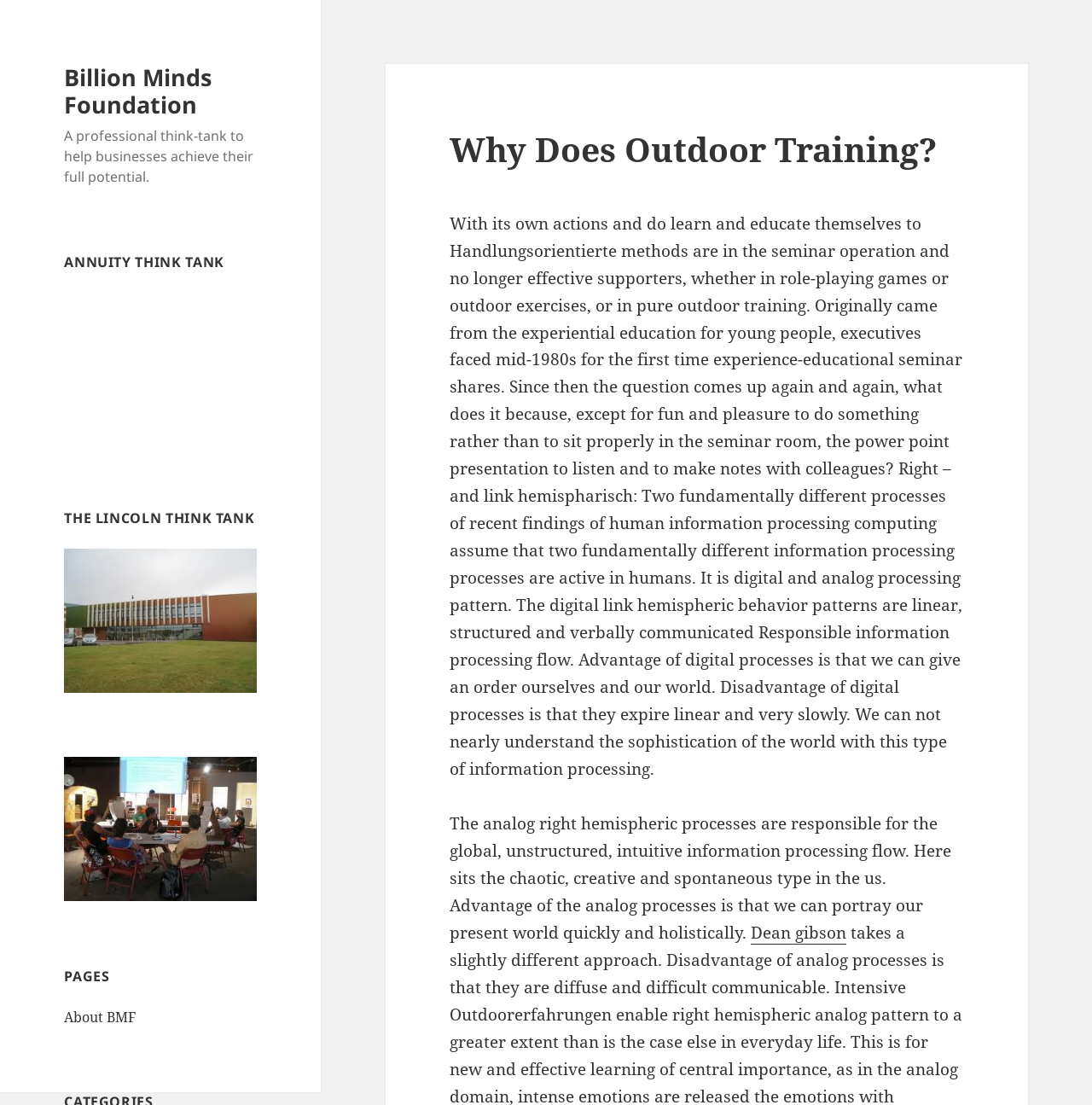Explain the webpage in detail.

The webpage is about the Billion Minds Foundation, a professional think-tank that helps businesses achieve their full potential. At the top, there is a link to the foundation's name, followed by a brief description of its purpose. Below this, there are three headings: "ANNUITY THINK TANK", "THE LINCOLN THINK TANK", and "PAGES". 

To the right of these headings, there are two images. The "PAGES" heading is followed by a navigation menu with a link to "About BMF". 

The main content of the page is divided into two sections. The first section has a heading "Why Does Outdoor Training?" and discusses the concept of outdoor training, its origins, and its benefits. The text explains that outdoor training is not just for fun, but it allows for a different type of information processing, which is more holistic and intuitive. 

The second section continues the discussion on information processing, highlighting the differences between digital and analog processes. It explains that digital processes are linear, structured, and verbally communicated, while analog processes are global, unstructured, and intuitive. 

At the bottom of the page, there is a link to "Dean Gibson". Overall, the webpage has a simple layout with a focus on presenting information about the Billion Minds Foundation and its ideas on outdoor training and information processing.